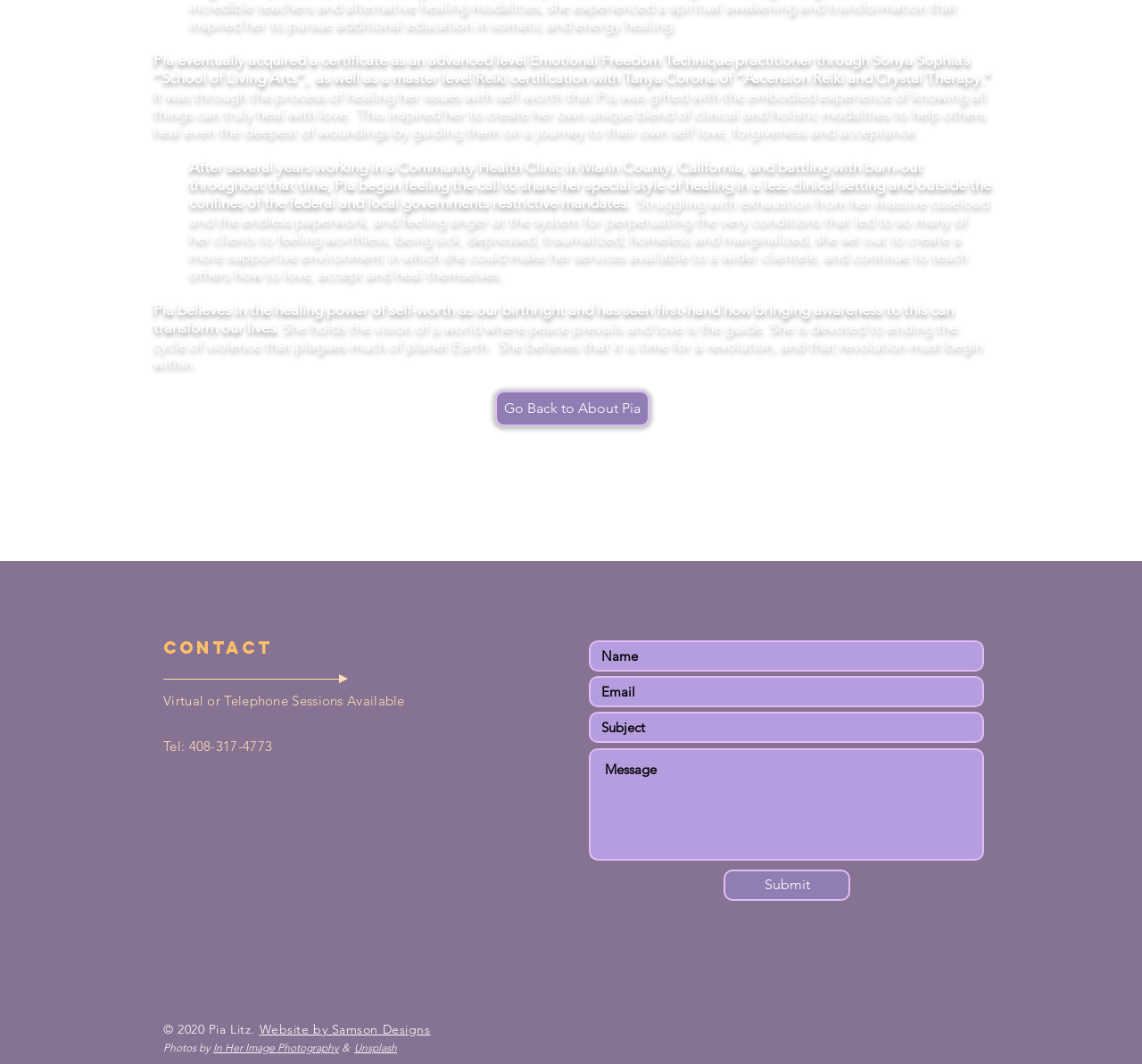Locate the bounding box coordinates of the element to click to perform the following action: 'Enter your name in the 'Name' field'. The coordinates should be given as four float values between 0 and 1, in the form of [left, top, right, bottom].

[0.516, 0.602, 0.862, 0.631]